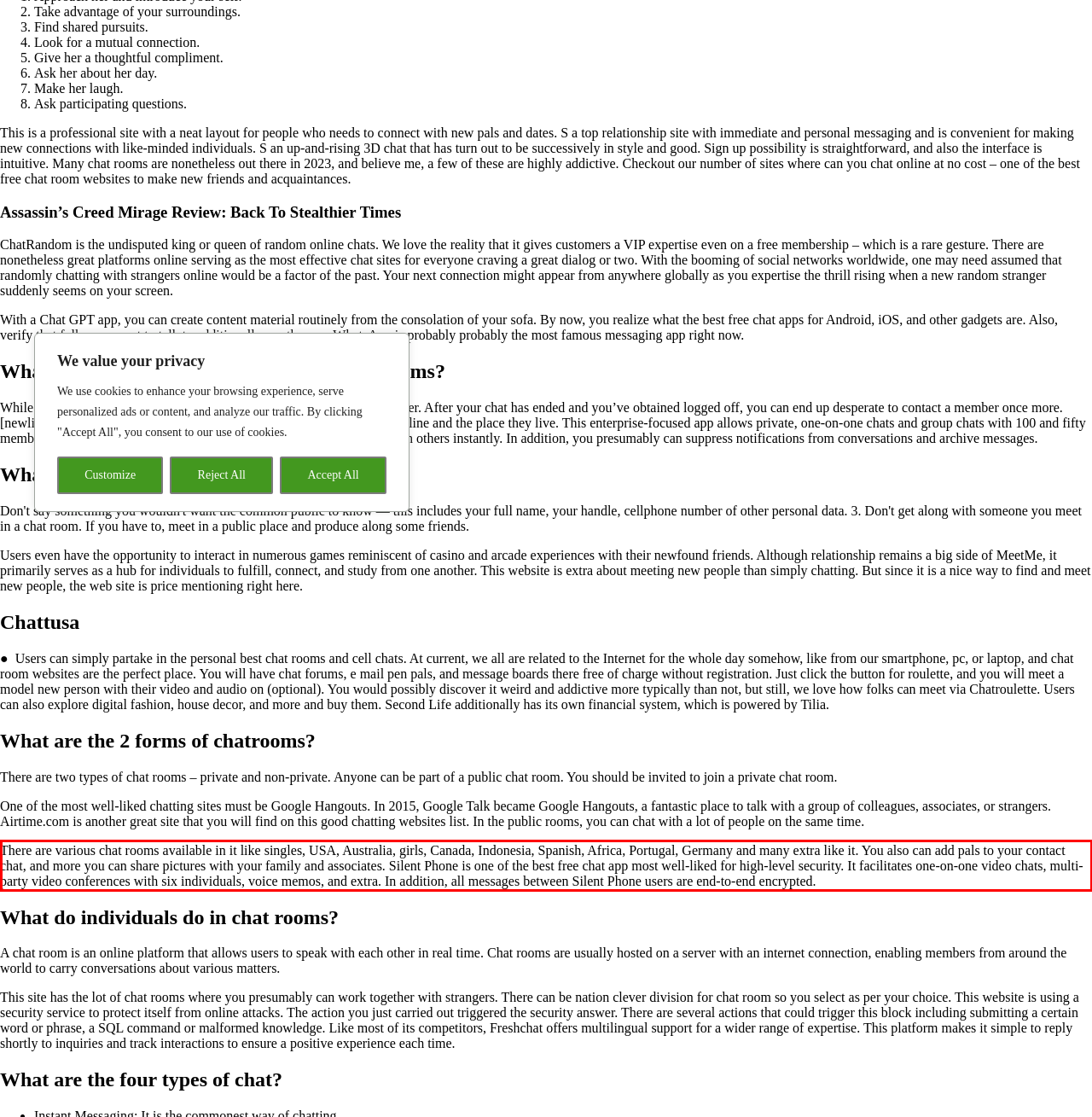You are provided with a screenshot of a webpage containing a red bounding box. Please extract the text enclosed by this red bounding box.

There are various chat rooms available in it like singles, USA, Australia, girls, Canada, Indonesia, Spanish, Africa, Portugal, Germany and many extra like it. You also can add pals to your contact chat, and more you can share pictures with your family and associates. Silent Phone is one of the best free chat app most well-liked for high-level security. It facilitates one-on-one video chats, multi-party video conferences with six individuals, voice memos, and extra. In addition, all messages between Silent Phone users are end-to-end encrypted.